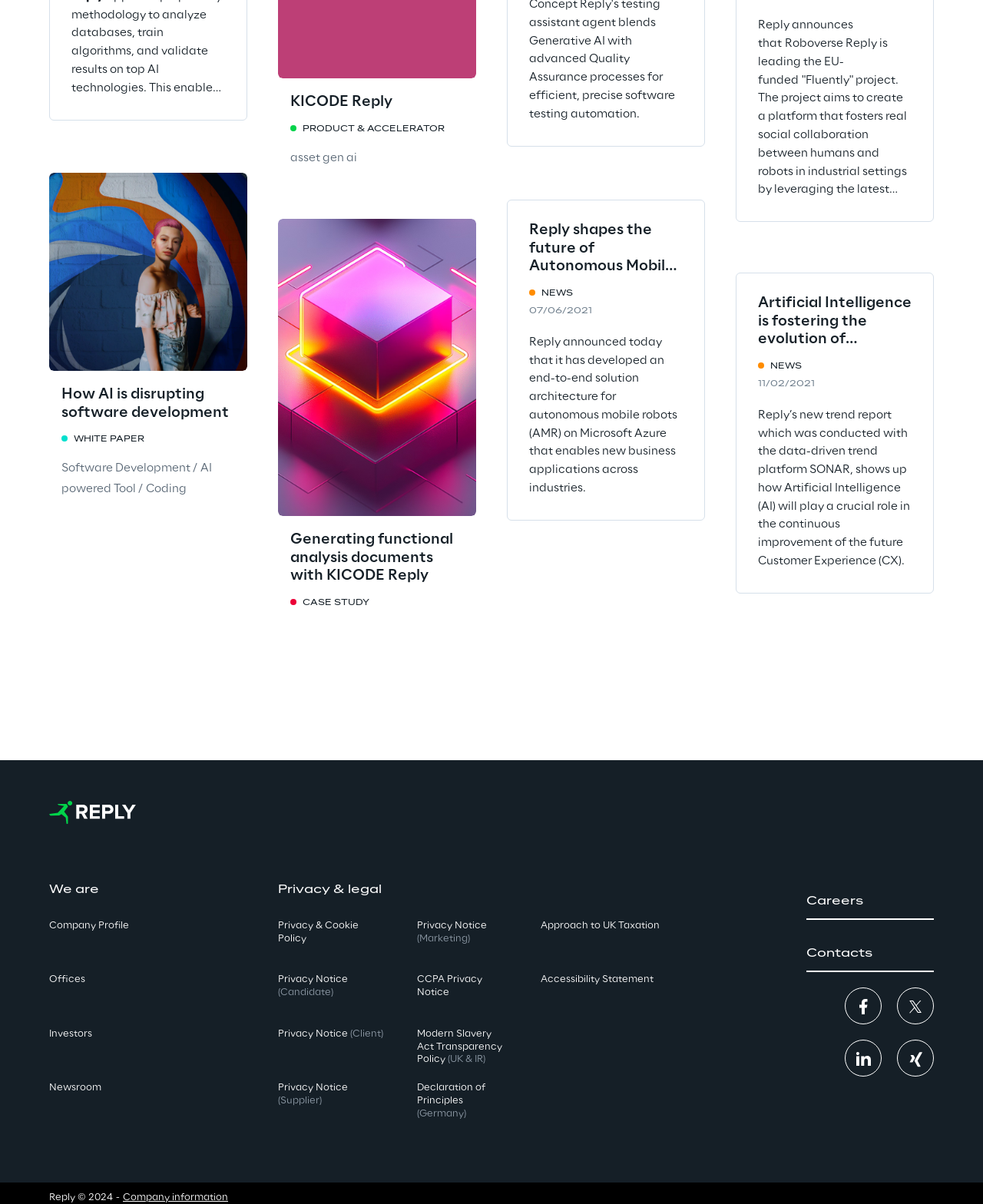Please provide a comprehensive answer to the question based on the screenshot: What is the title of the white paper?

The title of the white paper is 'How AI is disrupting software development', which can be found in the section with a card picture and a link to the white paper.